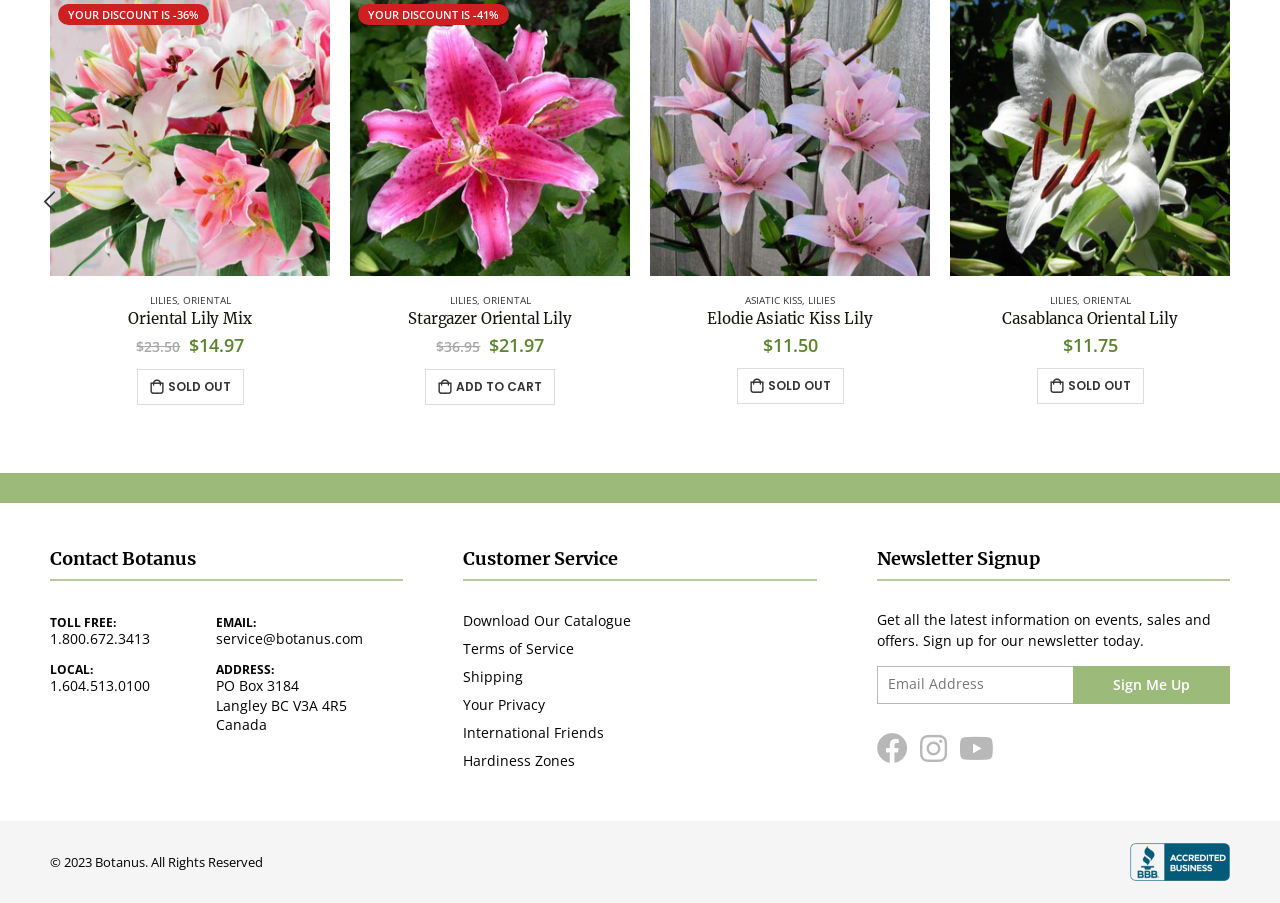What is the purpose of the newsletter signup section?
Kindly offer a comprehensive and detailed response to the question.

I found the newsletter signup section on the webpage, which allows users to enter their email address and sign up to receive the latest information on events, sales, and offers from Botanus.